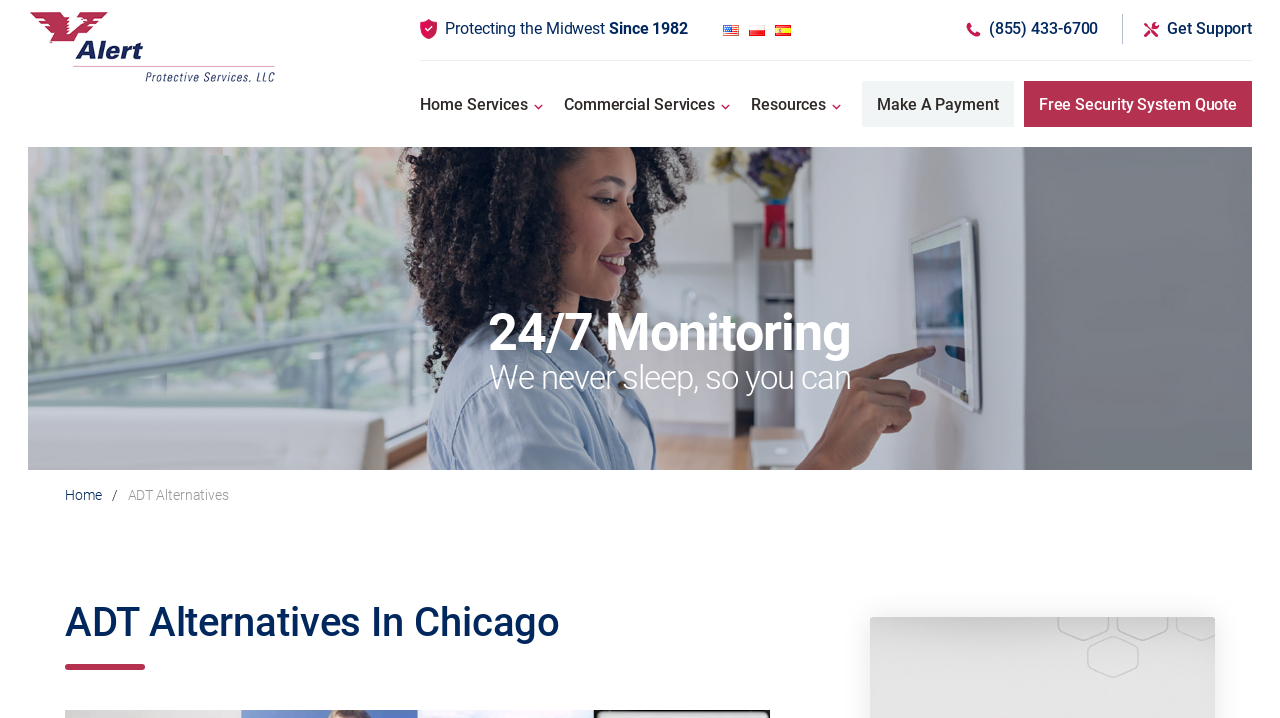Please find and report the primary heading text from the webpage.

ADT Alternatives In Chicago